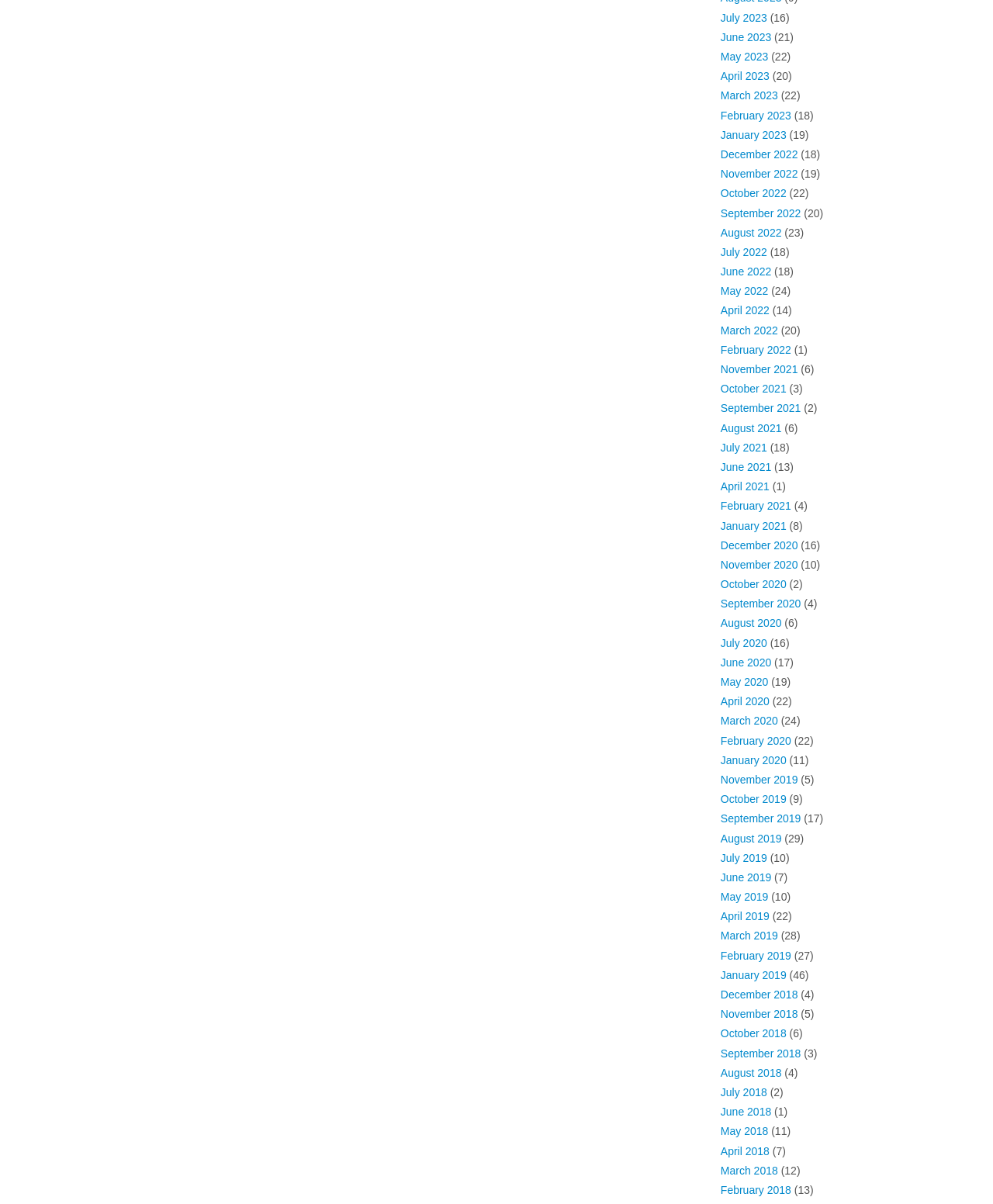Please find the bounding box coordinates of the clickable region needed to complete the following instruction: "View June 2023". The bounding box coordinates must consist of four float numbers between 0 and 1, i.e., [left, top, right, bottom].

[0.726, 0.026, 0.777, 0.036]